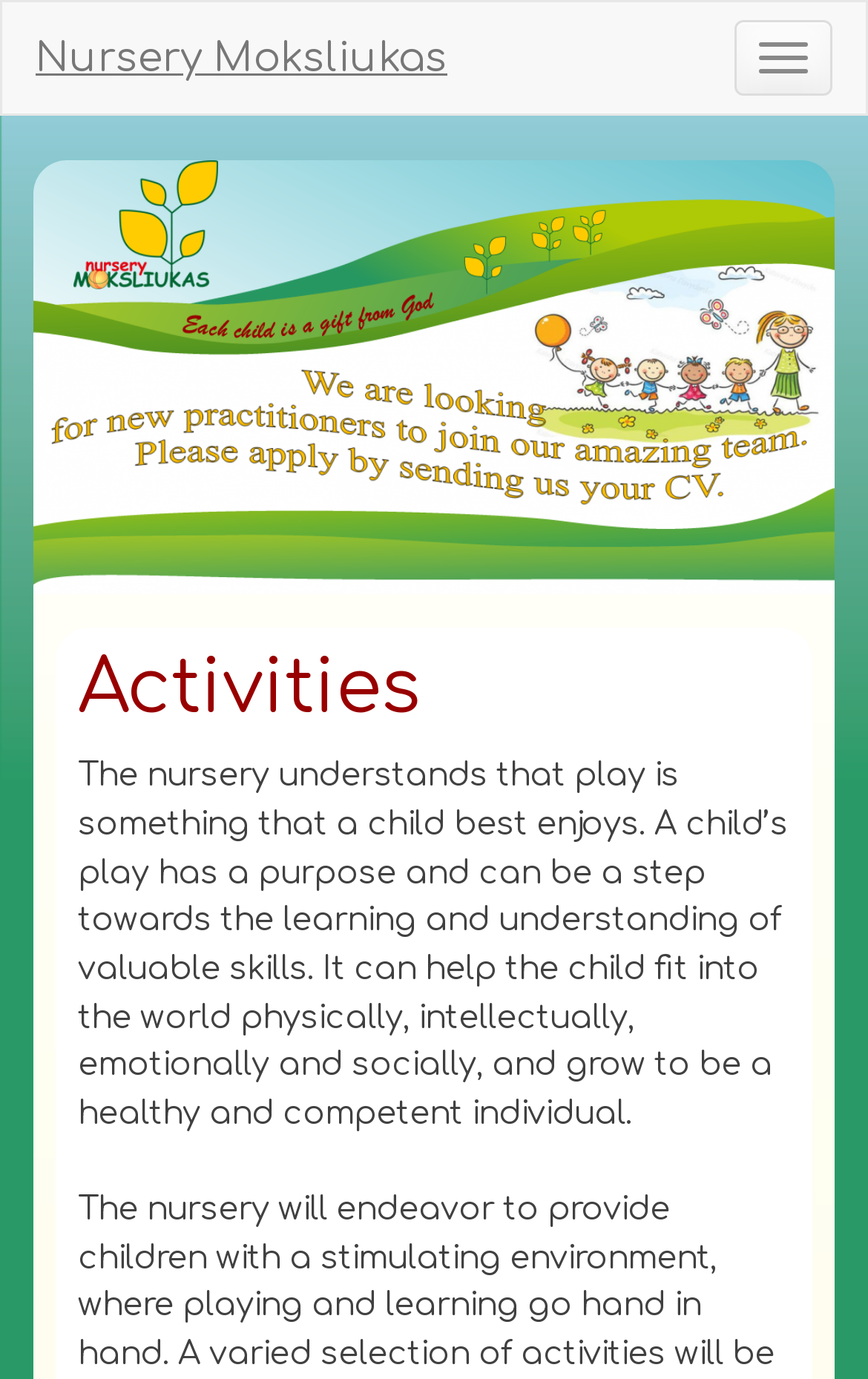What is the main topic of this webpage?
Refer to the image and provide a one-word or short phrase answer.

Activities